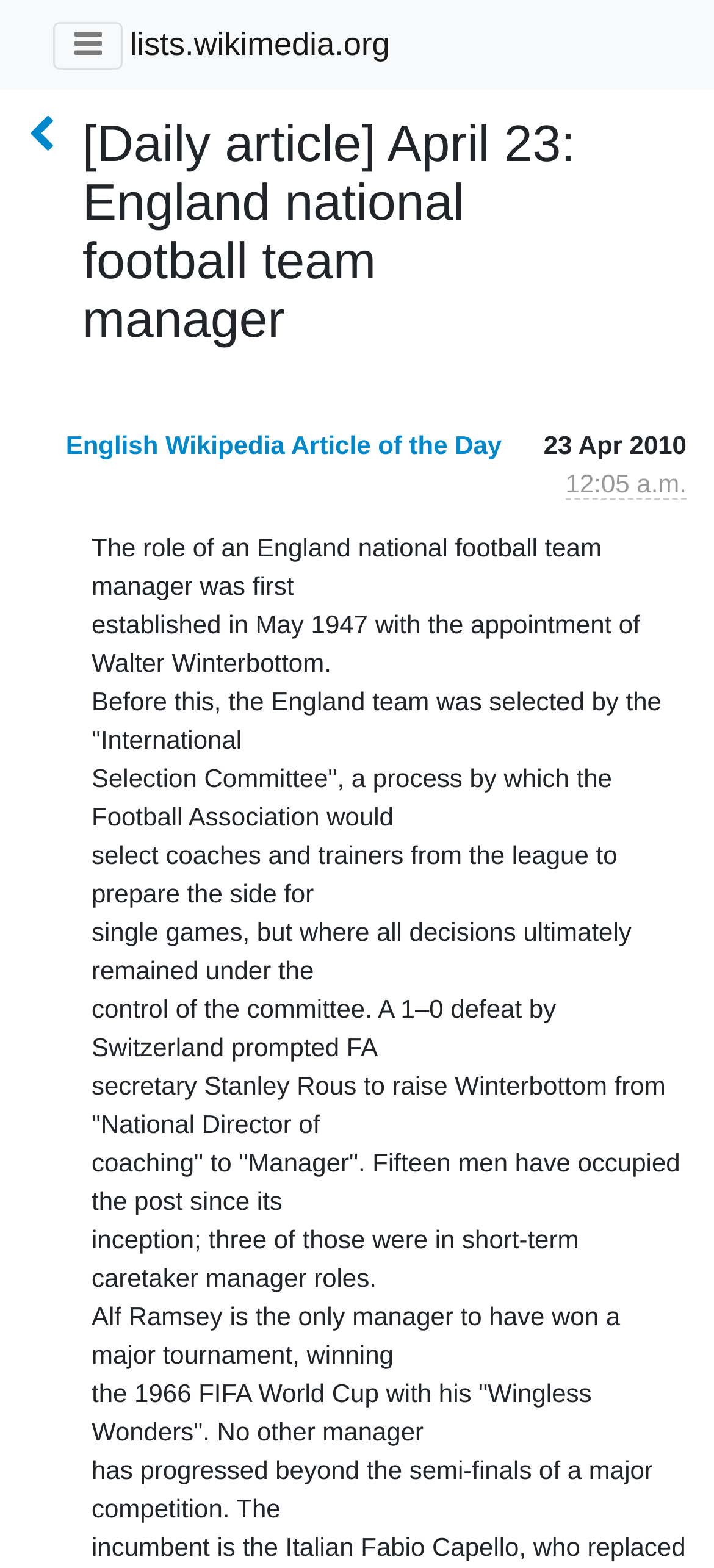Bounding box coordinates are specified in the format (top-left x, top-left y, bottom-right x, bottom-right y). All values are floating point numbers bounded between 0 and 1. Please provide the bounding box coordinate of the region this sentence describes: thread

[0.038, 0.076, 0.077, 0.101]